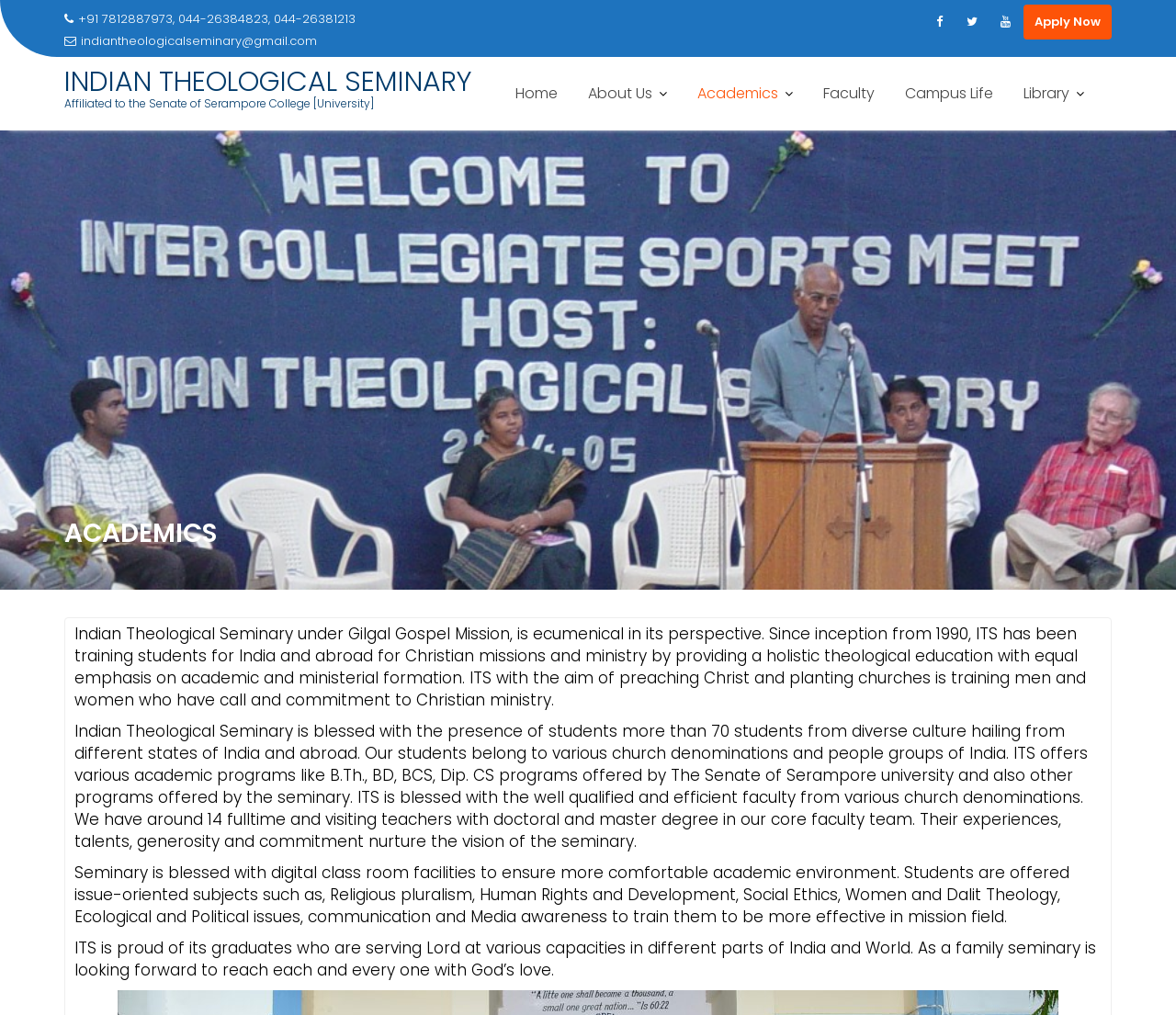Examine the image and give a thorough answer to the following question:
What kind of facilities does the Indian Theological Seminary have?

The information about the facilities can be found in the static text element with bounding box coordinates [0.063, 0.849, 0.909, 0.914]. It states that the seminary is blessed with digital classroom facilities to ensure a more comfortable academic environment.